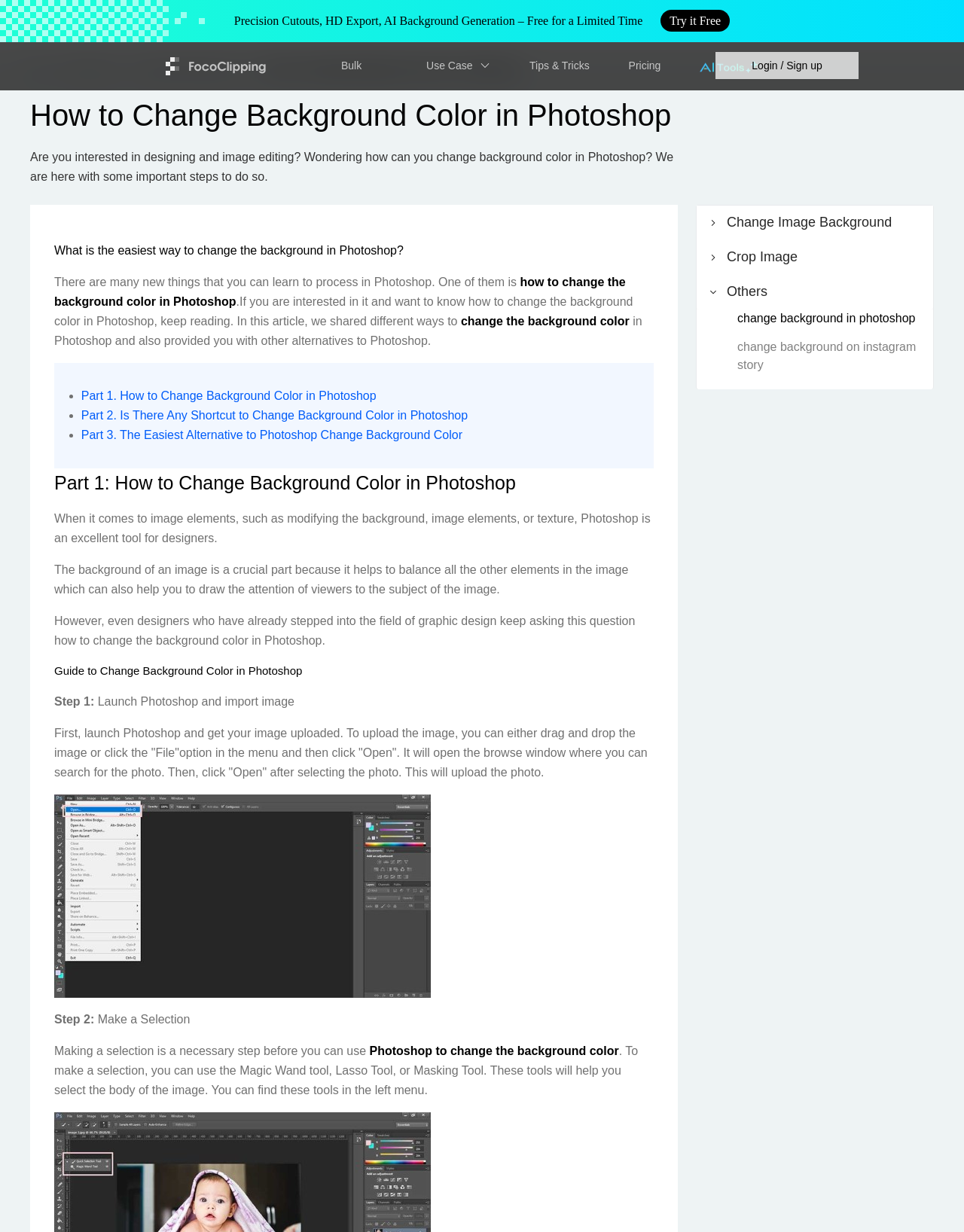Identify the bounding box coordinates for the UI element that matches this description: "change background on instagram story".

[0.765, 0.274, 0.955, 0.304]